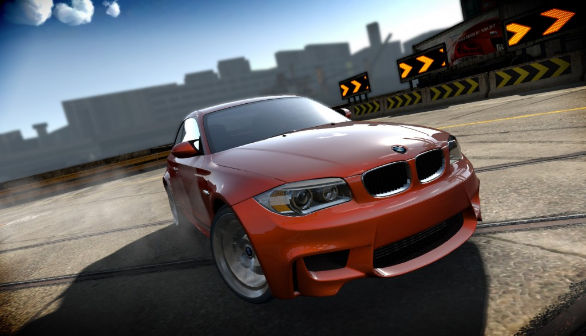What is the name of the online racing game referenced?
Answer briefly with a single word or phrase based on the image.

AutoClub Revolution